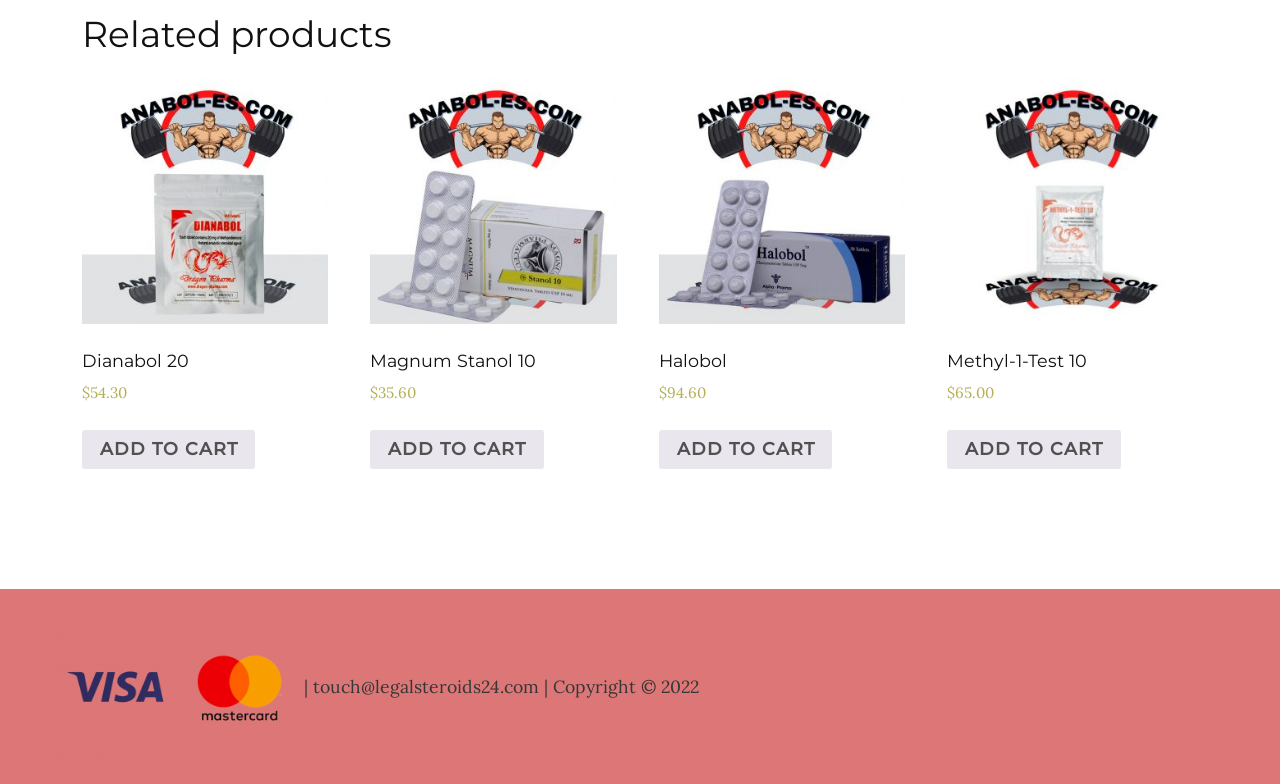Please mark the clickable region by giving the bounding box coordinates needed to complete this instruction: "View product details of Dianabol 20".

[0.064, 0.099, 0.256, 0.516]